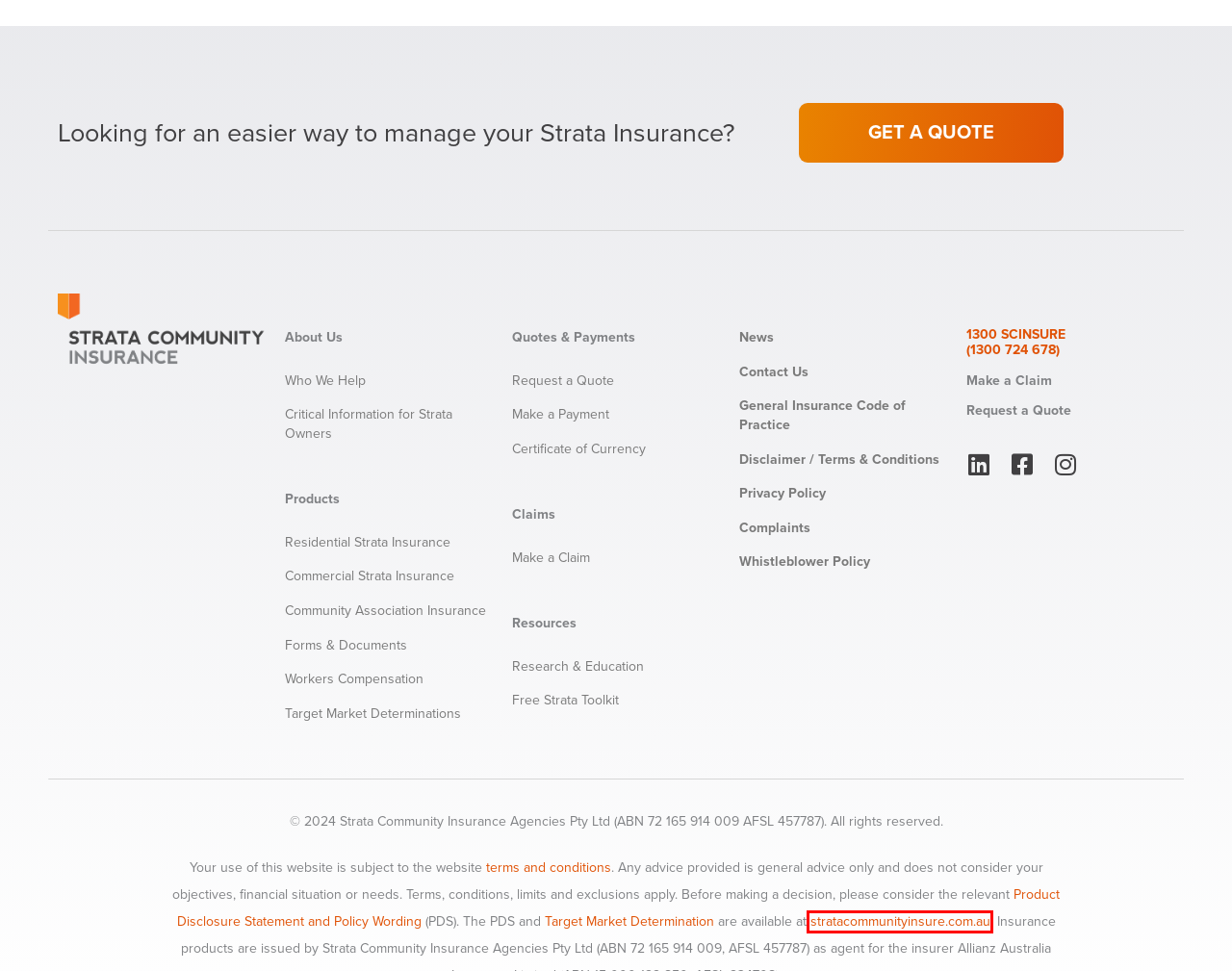You have a screenshot of a webpage where a red bounding box highlights a specific UI element. Identify the description that best matches the resulting webpage after the highlighted element is clicked. The choices are:
A. General Insurance Code of Practice - Strata Community Insurance
B. Critical Information for Strata Owners - Strata Community Insurance
C. Whistleblower Policy - Strata Community Insurance
D. Target Market Determinations - Strata Community Insurance
E. Home - Strata Community Insurance
F. Make a payment - Strata Community Insurance
G. Commercial Strata Insurance - Strata Community Insurance
H. Target Market Determinations (TMDs)

E